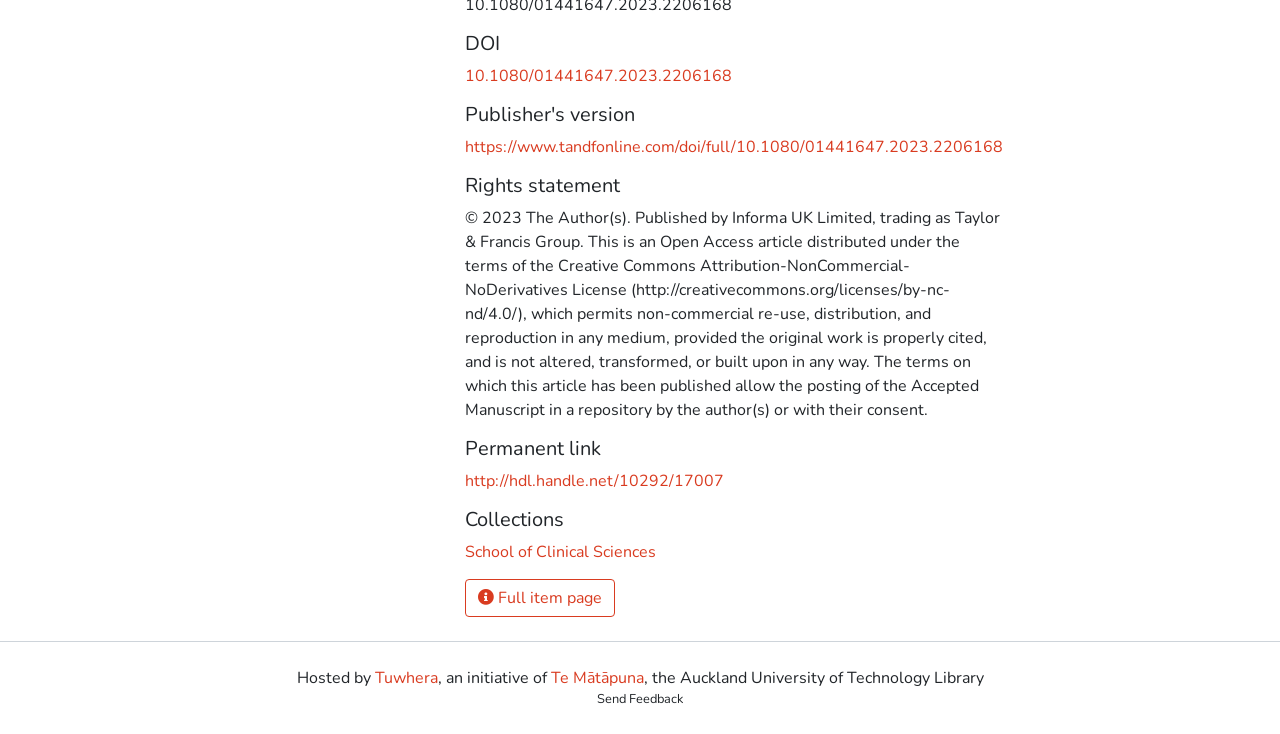Who is the publisher of the article?
Using the details shown in the screenshot, provide a comprehensive answer to the question.

The publisher of the article can be inferred from the rights statement which mentions 'Published by Informa UK Limited, trading as Taylor & Francis Group'.